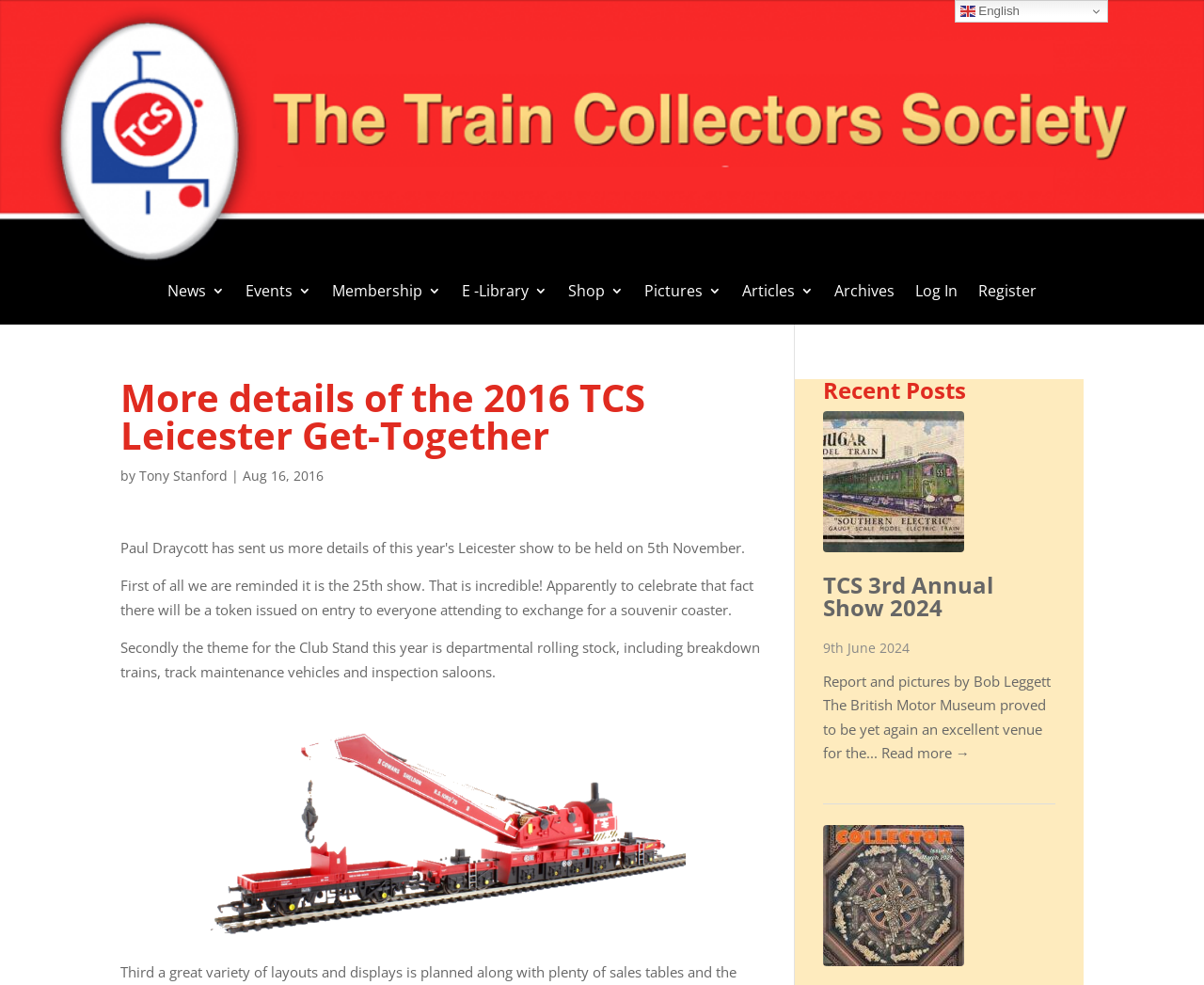Determine the bounding box coordinates for the region that must be clicked to execute the following instruction: "View the 'Train Collectors Society Leicester Get-together' article".

[0.1, 0.709, 0.636, 0.961]